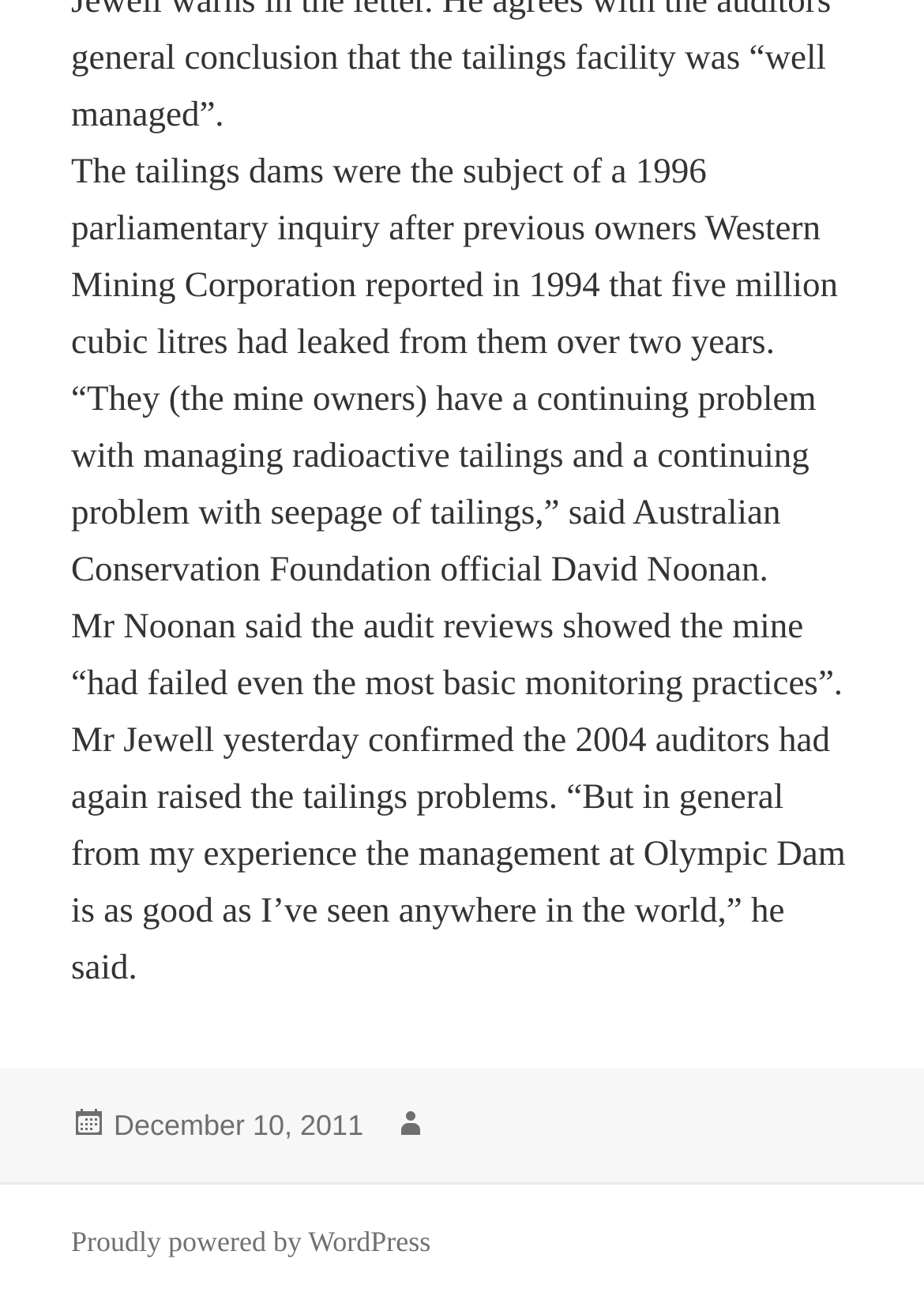What is the vertical position of the footer section?
Please give a detailed answer to the question using the information shown in the image.

Based on the bounding box coordinates of the footer section, specifically the y1 and y2 values, it appears that the footer section is located at the bottom of the webpage.